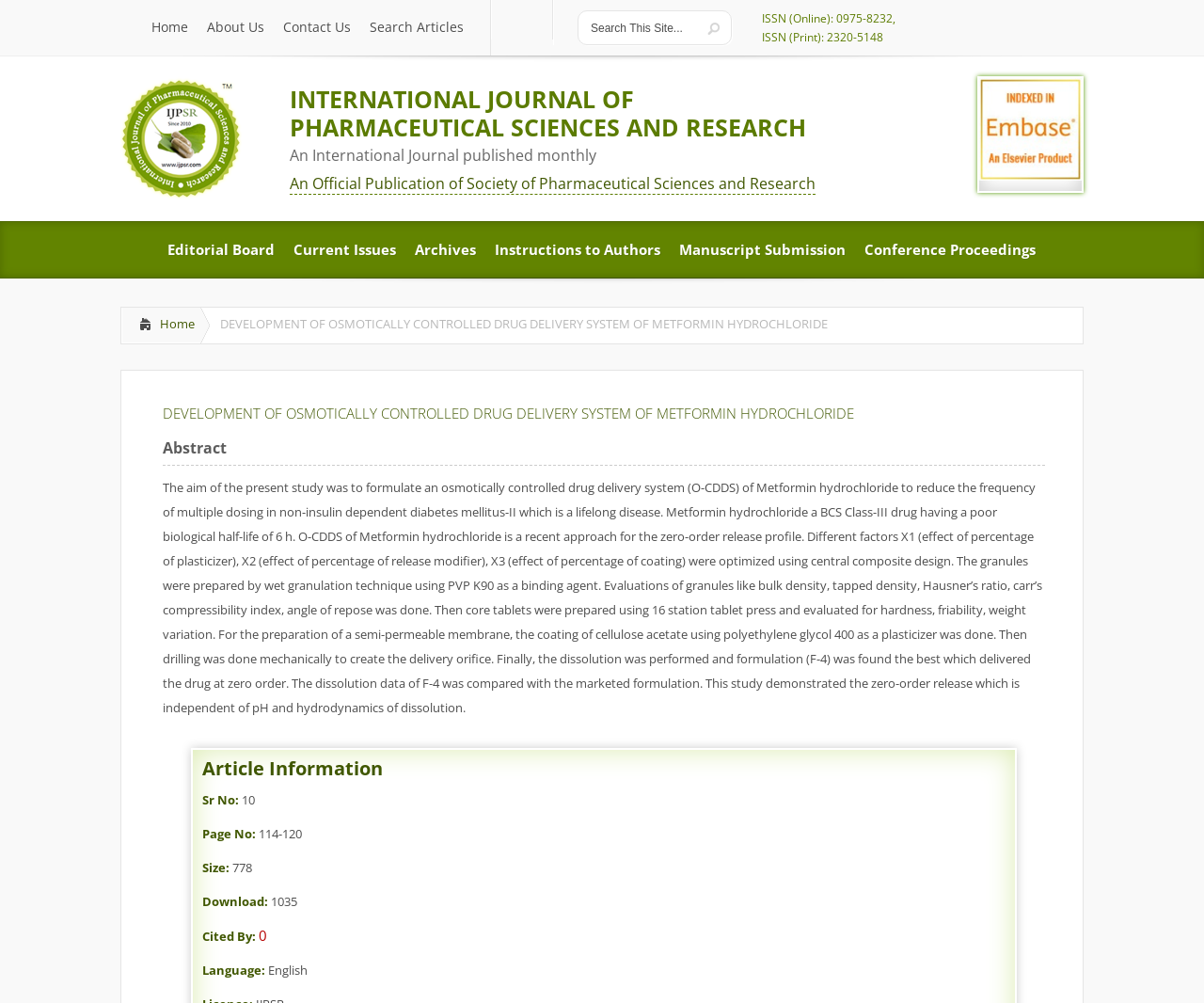Give a concise answer using one word or a phrase to the following question:
What is the ISSN number of the journal?

0975-8232